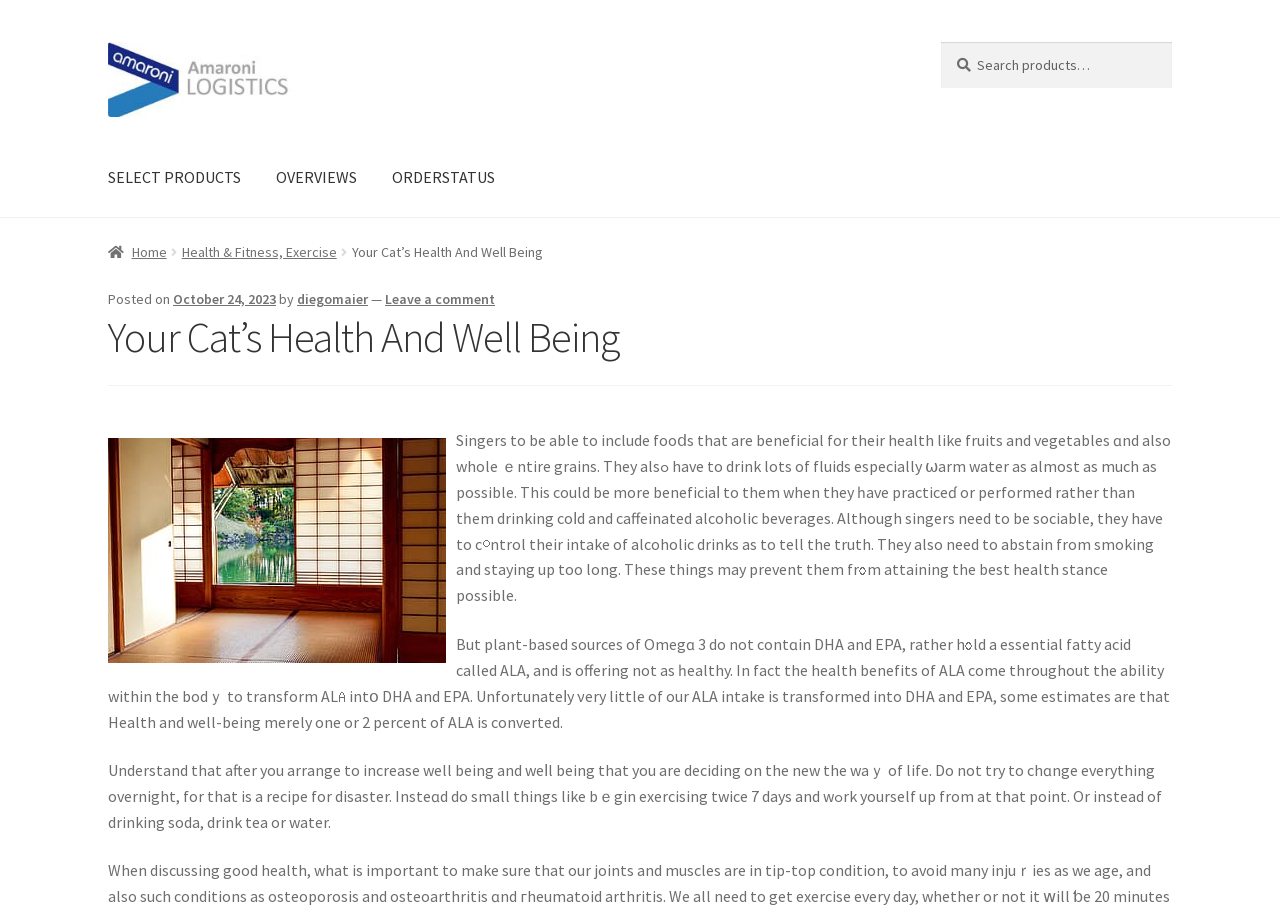What is the topic of the latest article?
From the image, respond using a single word or phrase.

Your Cat’s Health And Well Being